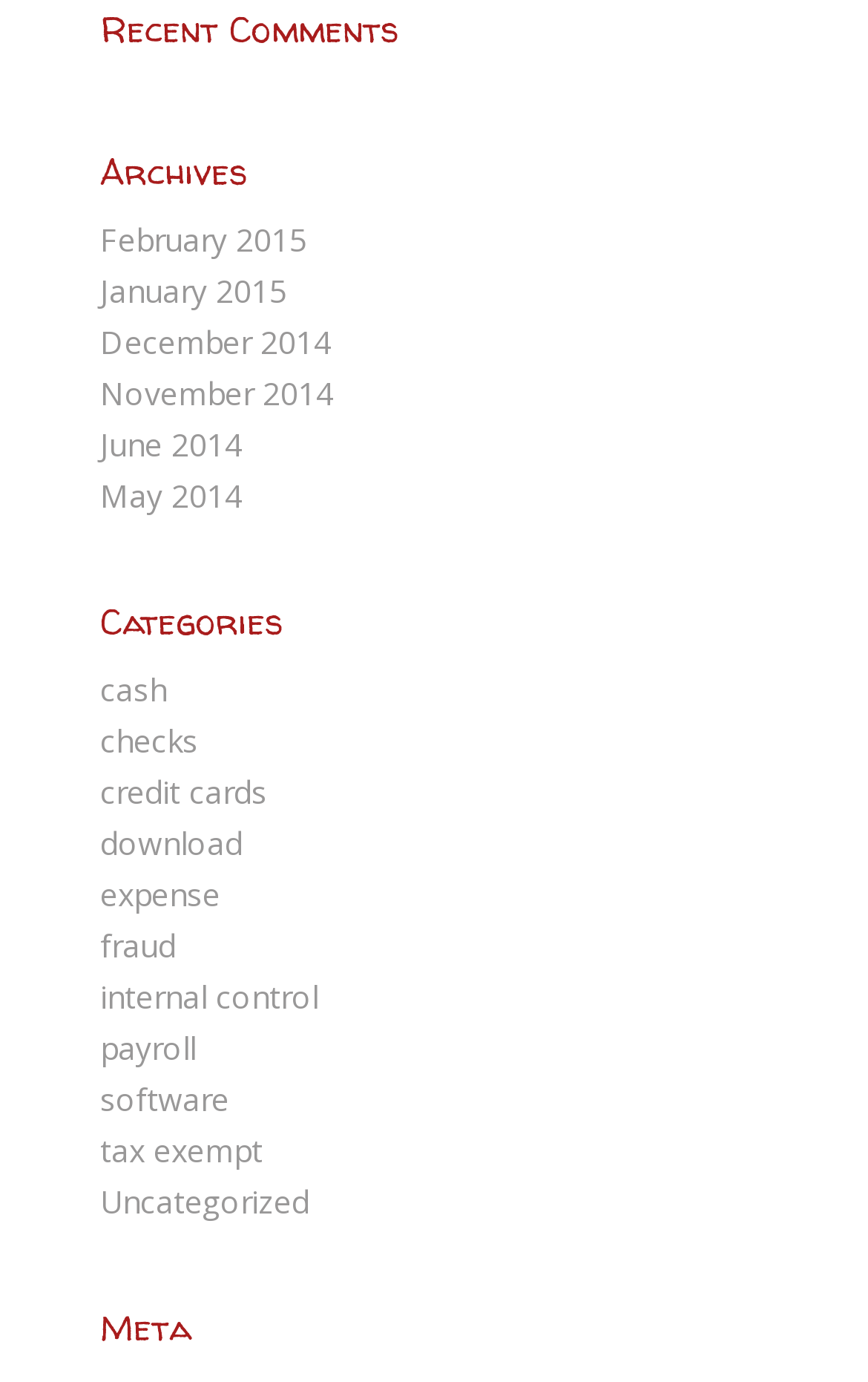How many categories are listed?
Using the image as a reference, answer the question with a short word or phrase.

12